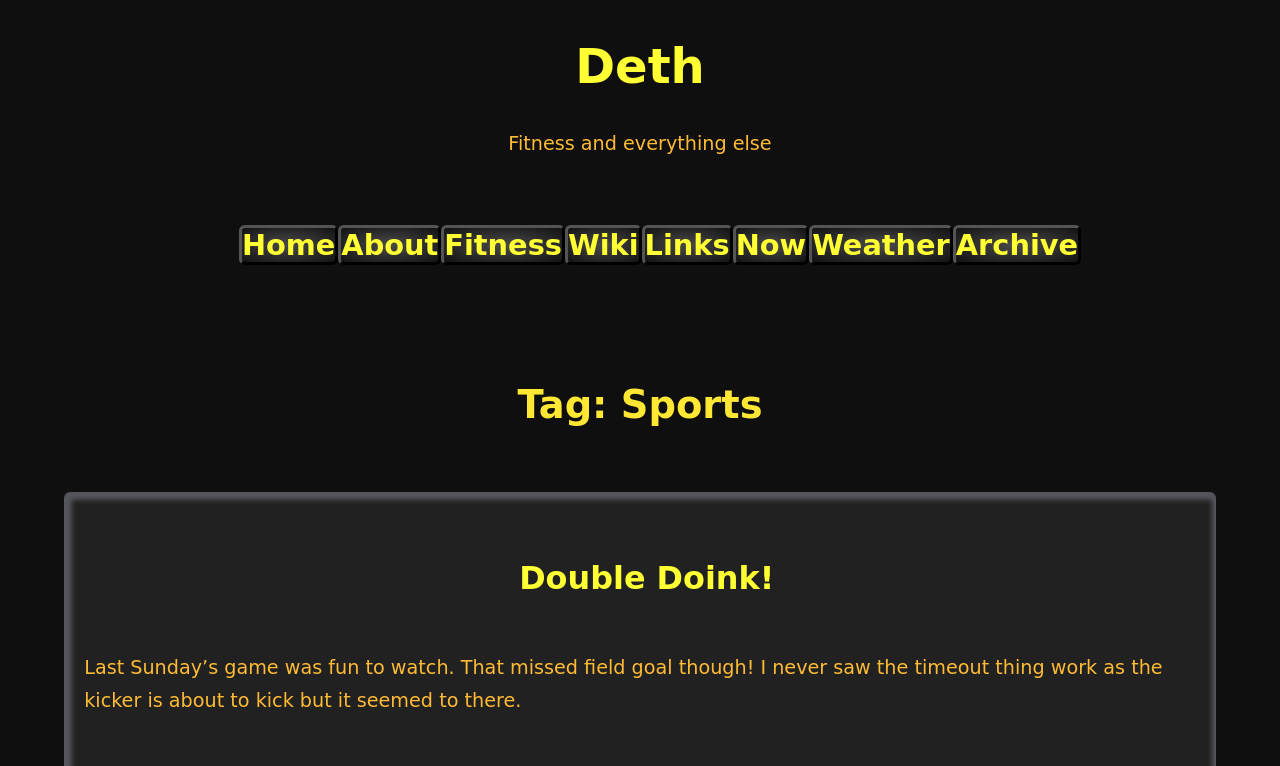Find the bounding box coordinates of the clickable area that will achieve the following instruction: "view the 'Double Doink!' post".

[0.406, 0.73, 0.605, 0.779]